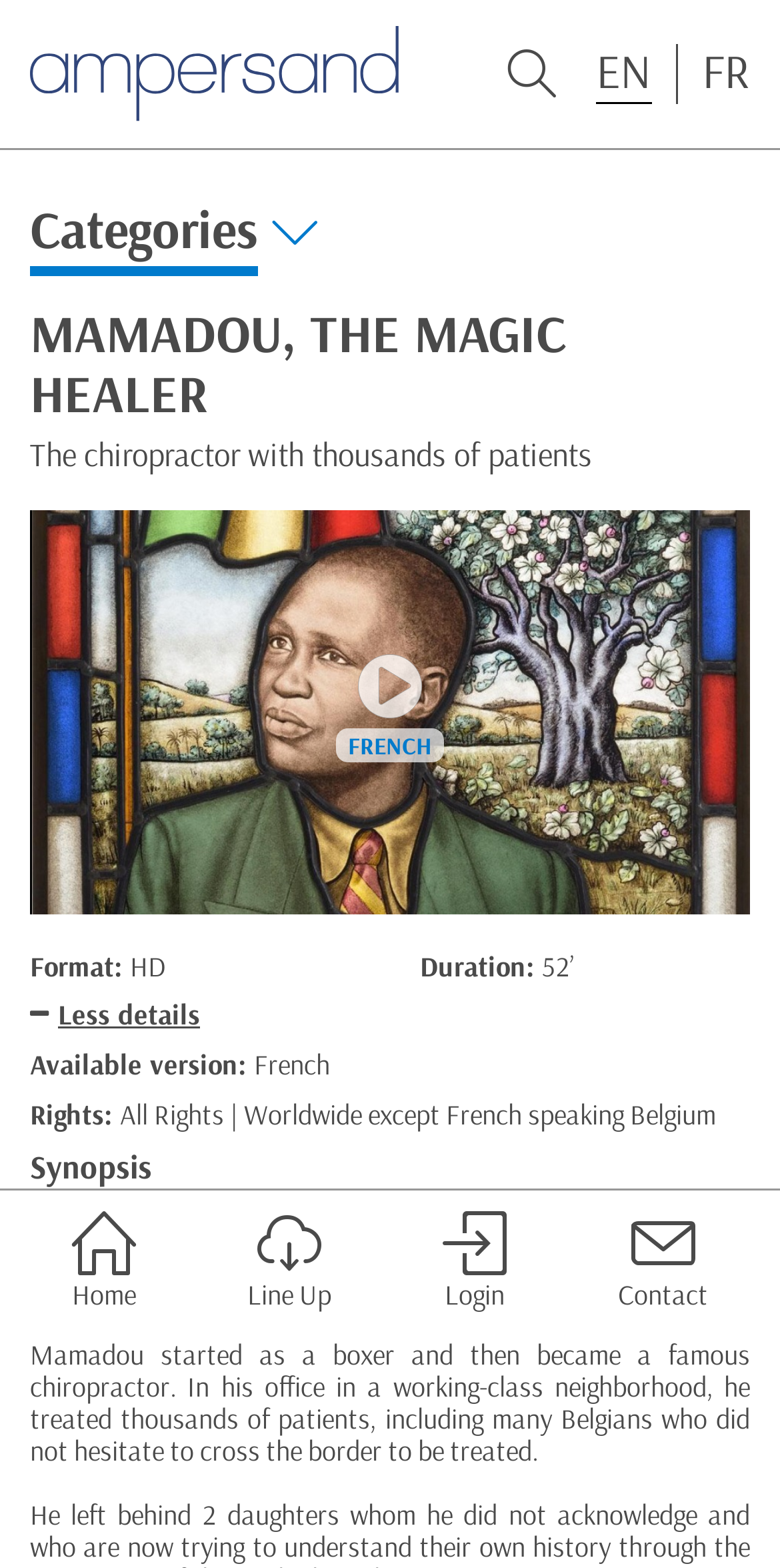Locate the bounding box coordinates for the element described below: "Contact". The coordinates must be four float values between 0 and 1, formatted as [left, top, right, bottom].

[0.793, 0.77, 0.908, 0.836]